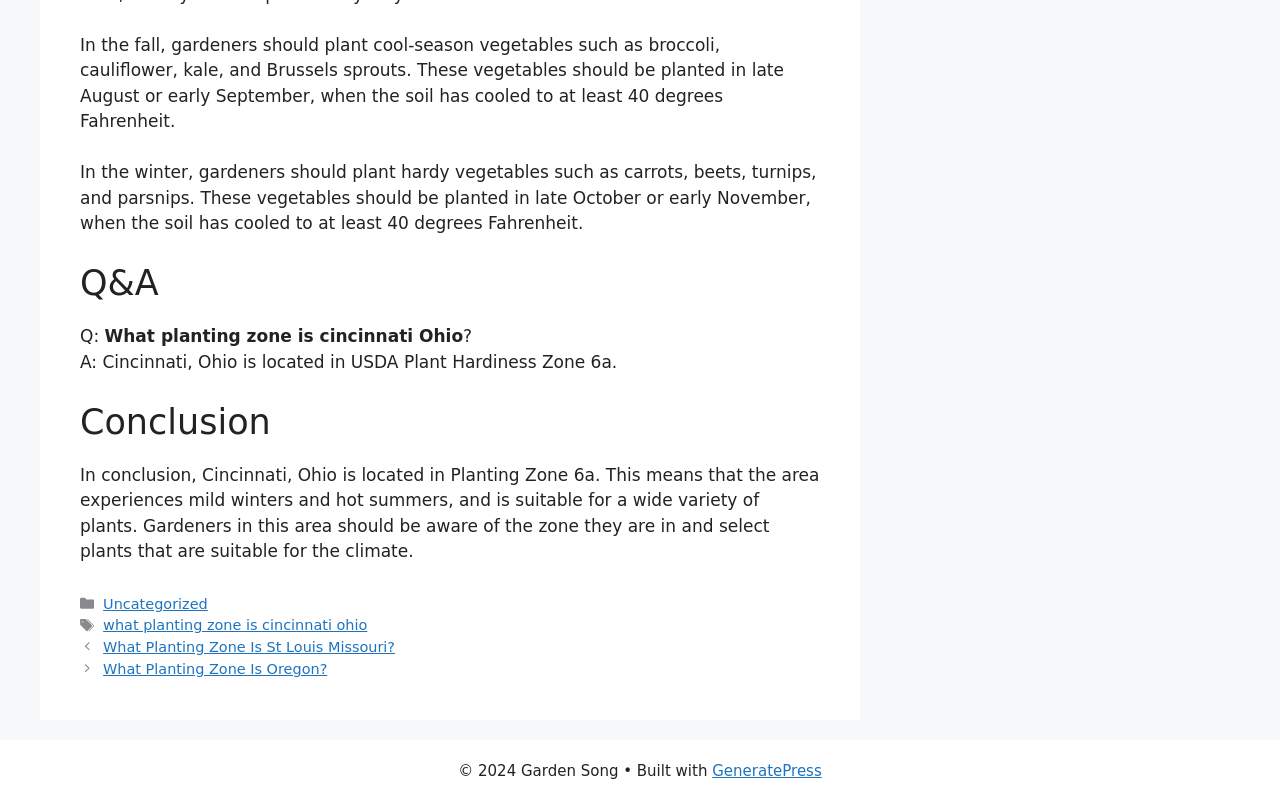What planting zone is Cincinnati, Ohio?
Using the visual information from the image, give a one-word or short-phrase answer.

6a